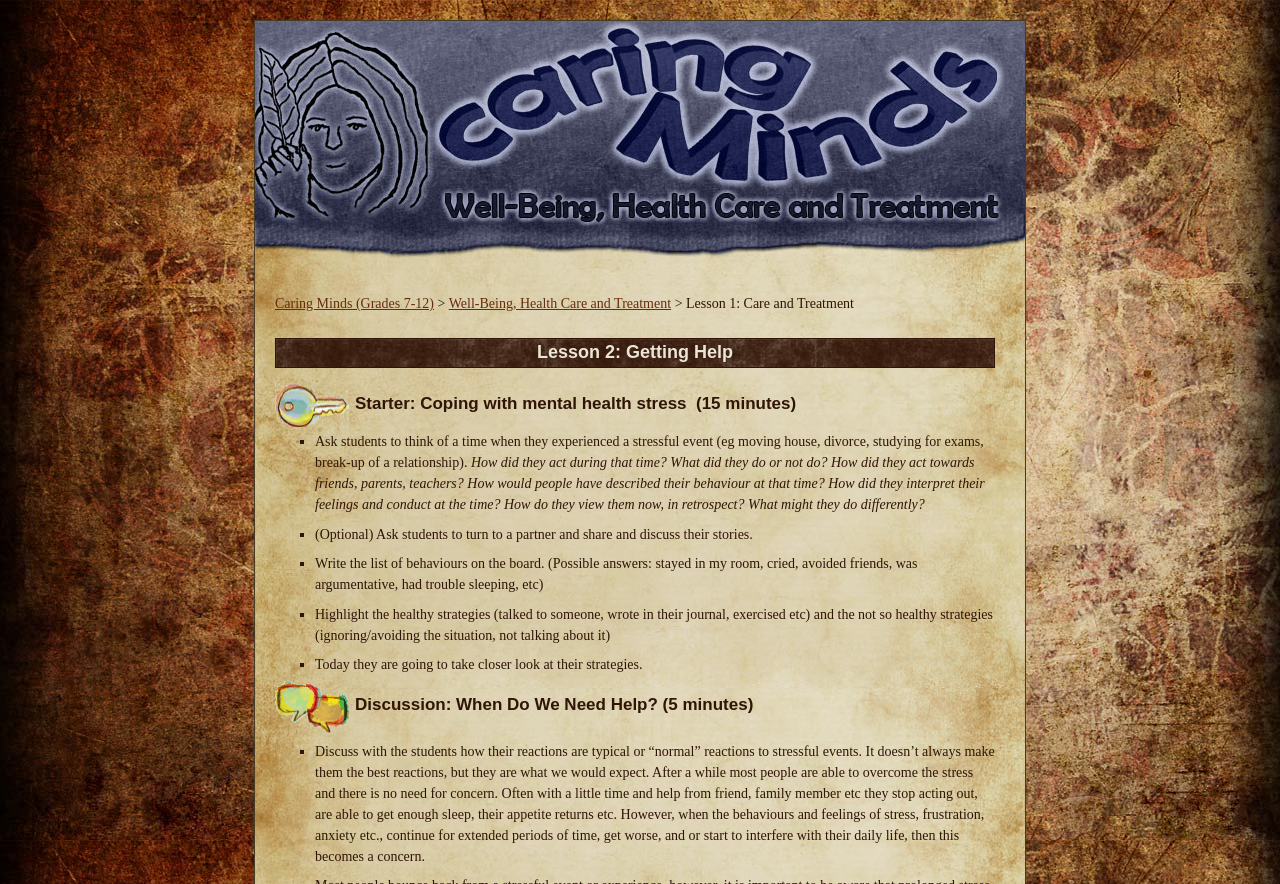What is the focus of the lesson?
Answer the question based on the image using a single word or a brief phrase.

Getting help